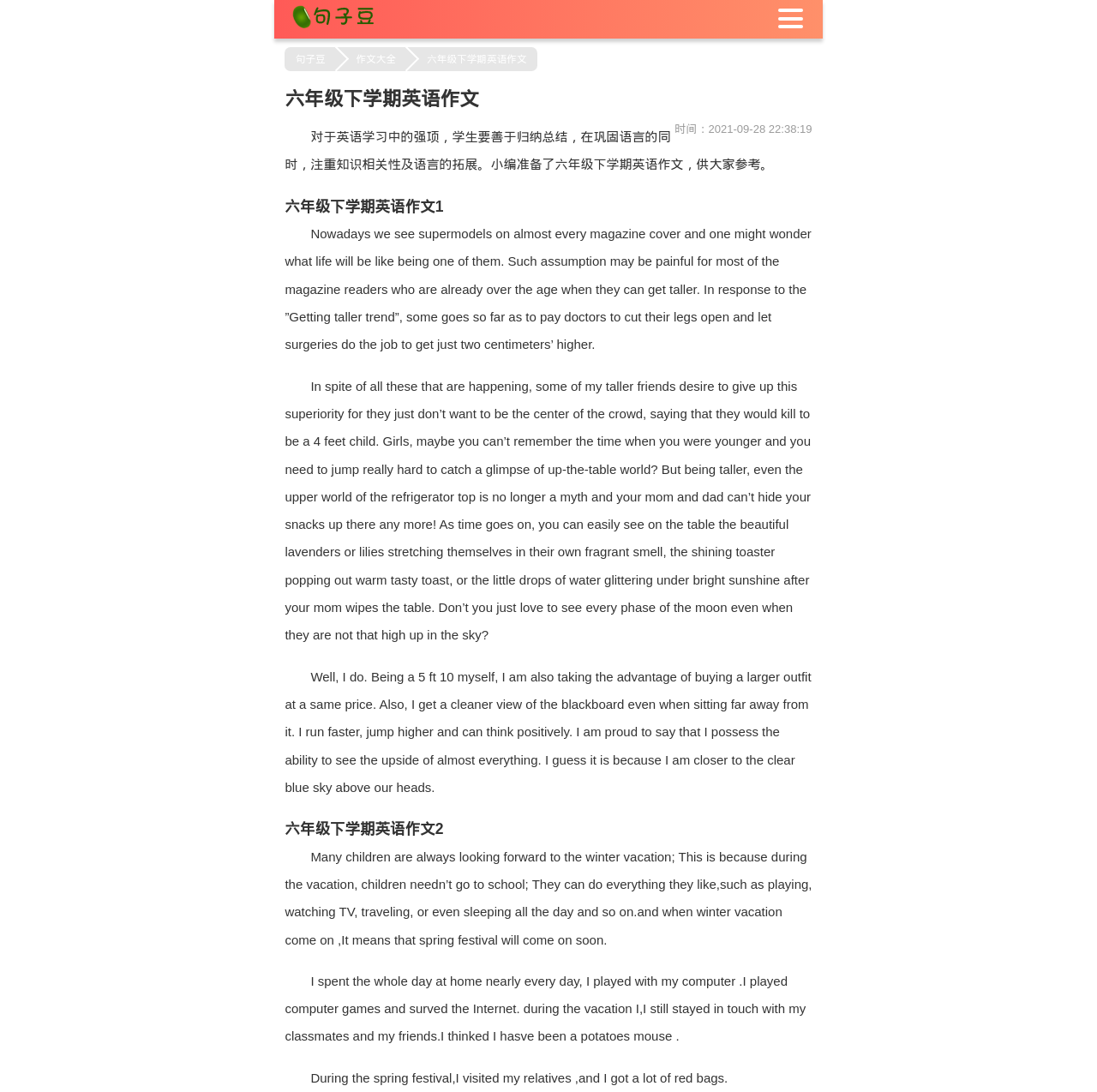Please determine the bounding box coordinates for the element with the description: "作文大全".

[0.325, 0.043, 0.361, 0.065]